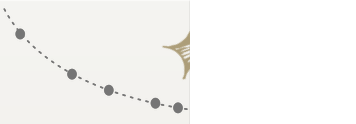Thoroughly describe what you see in the image.

This image features a stylized decorative element, prominently showcasing a series of gray dots connected by a dashed line that curves elegantly across the page. The curve suggests a sense of flow and movement, emanating towards an ornate gold design at the right, which likely symbolizes a festive or celebratory theme, aligning with the overall context of Christmas traditions. This visual detail enhances the page's aesthetic, creating a warm and inviting atmosphere conducive to exploring holiday-related content and offerings.